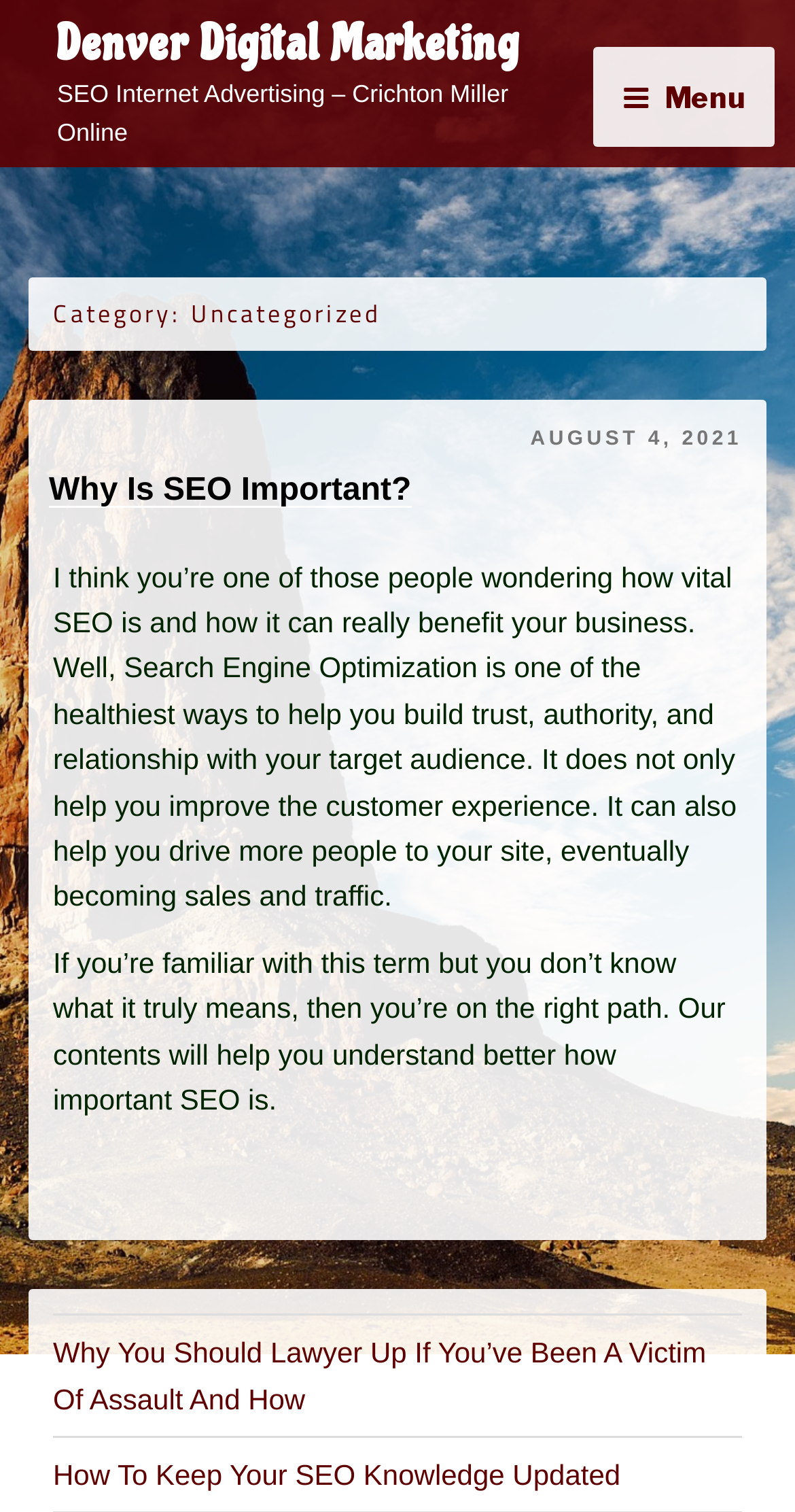Respond with a single word or short phrase to the following question: 
What is the purpose of SEO according to the article?

Build trust, authority, and relationship with target audience